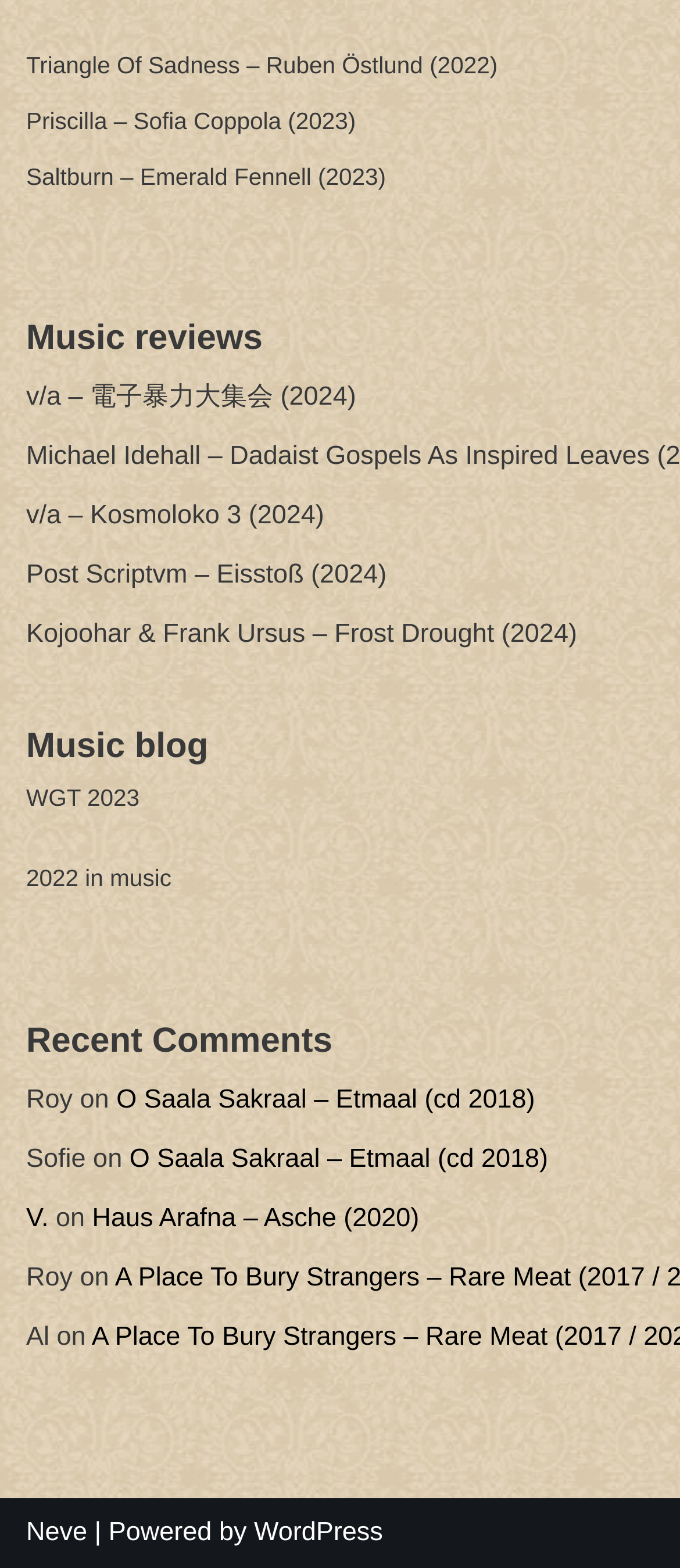Locate the bounding box coordinates of the clickable element to fulfill the following instruction: "Visit the WordPress website". Provide the coordinates as four float numbers between 0 and 1 in the format [left, top, right, bottom].

[0.373, 0.967, 0.563, 0.986]